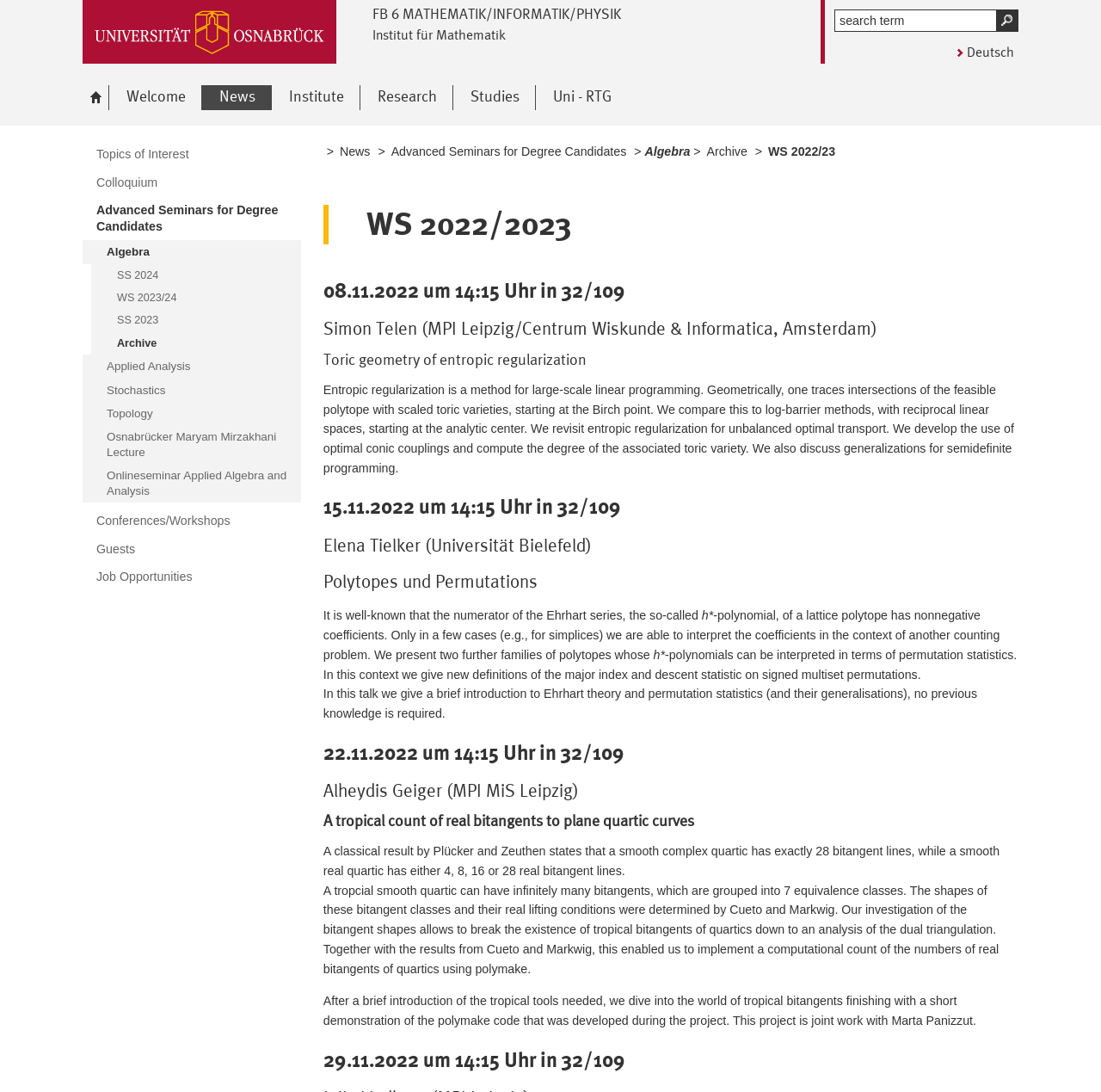Please identify the bounding box coordinates of the region to click in order to complete the given instruction: "search for something". The coordinates should be four float numbers between 0 and 1, i.e., [left, top, right, bottom].

[0.758, 0.009, 0.907, 0.029]